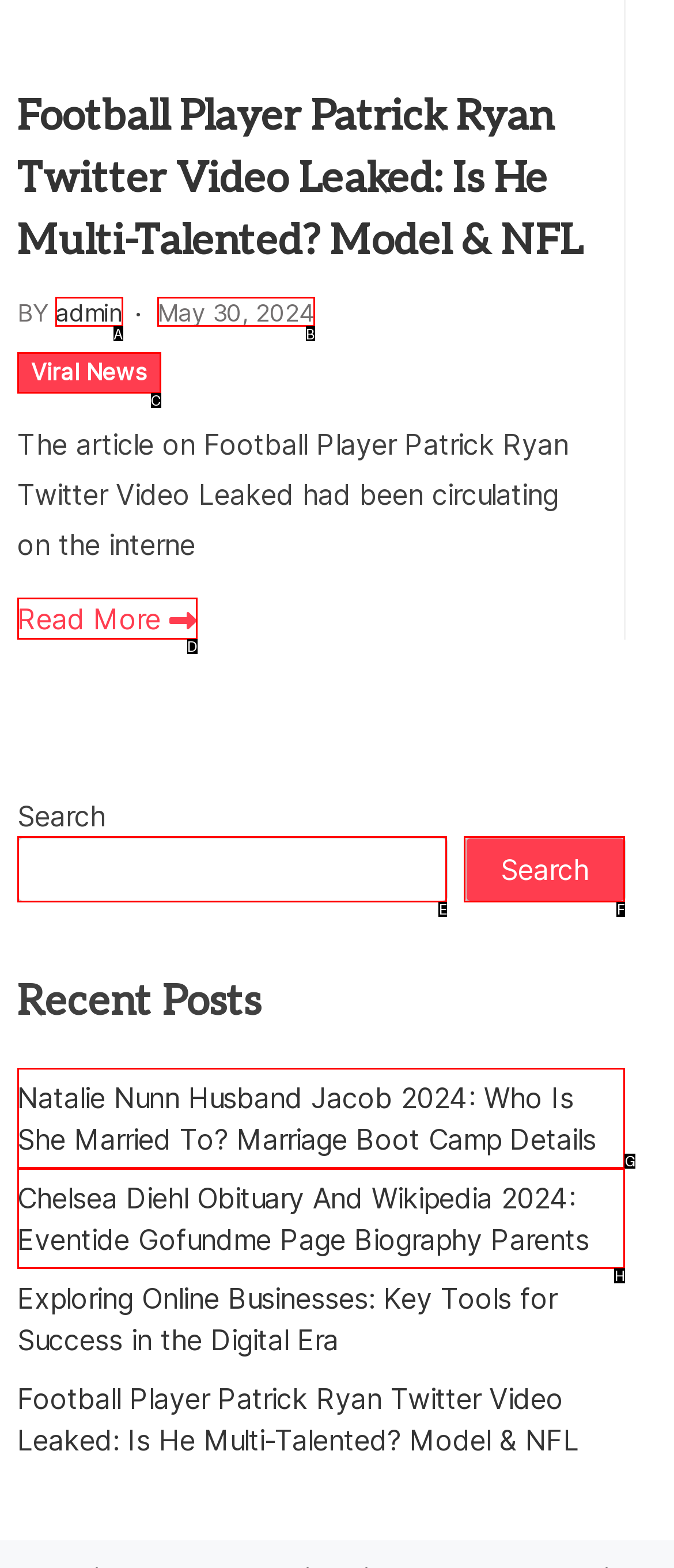Identify the letter of the UI element I need to click to carry out the following instruction: Email info@ec-pr.com

None